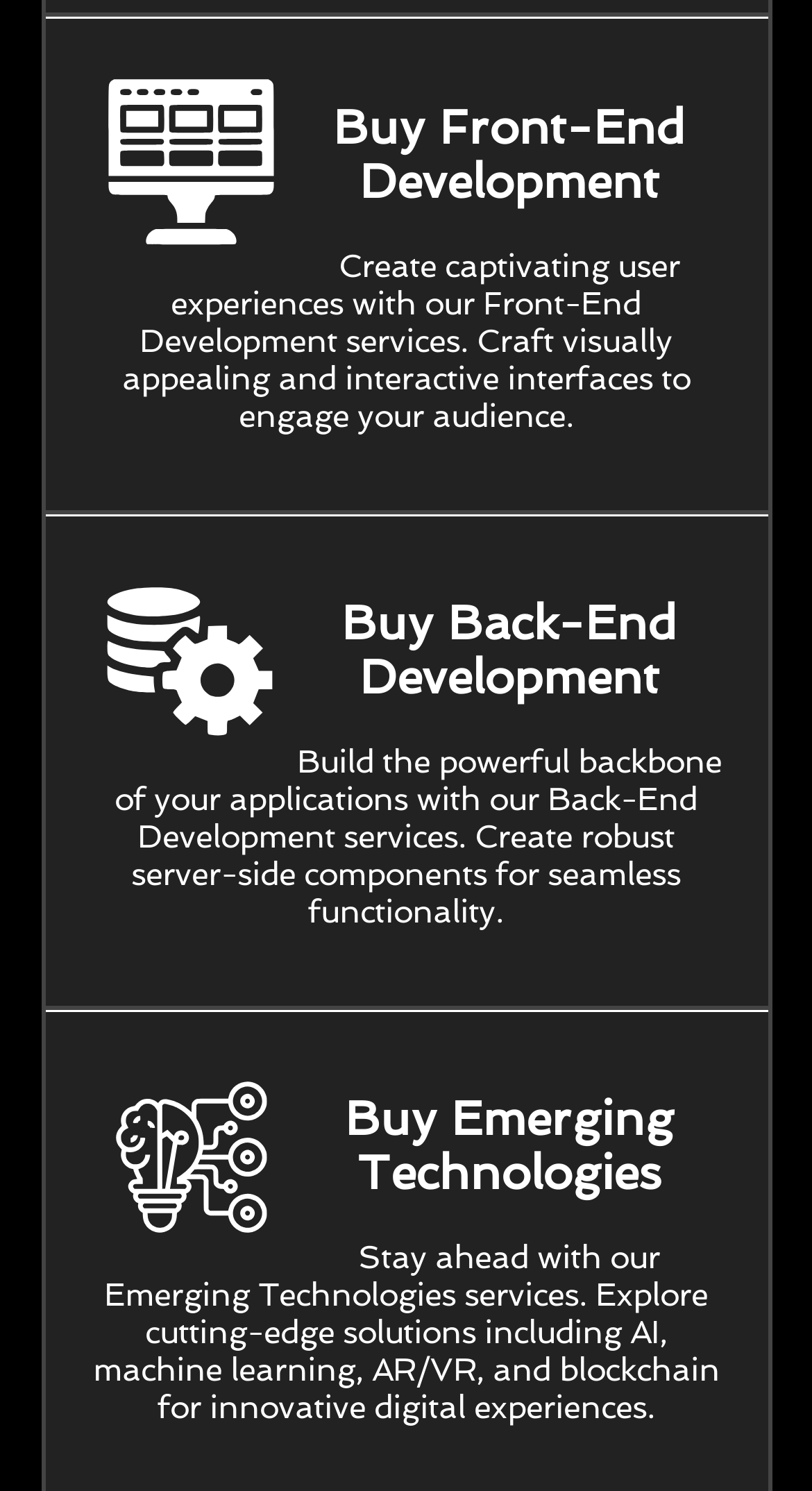What is the focus of Front-End Development?
Answer with a single word or phrase by referring to the visual content.

User experiences